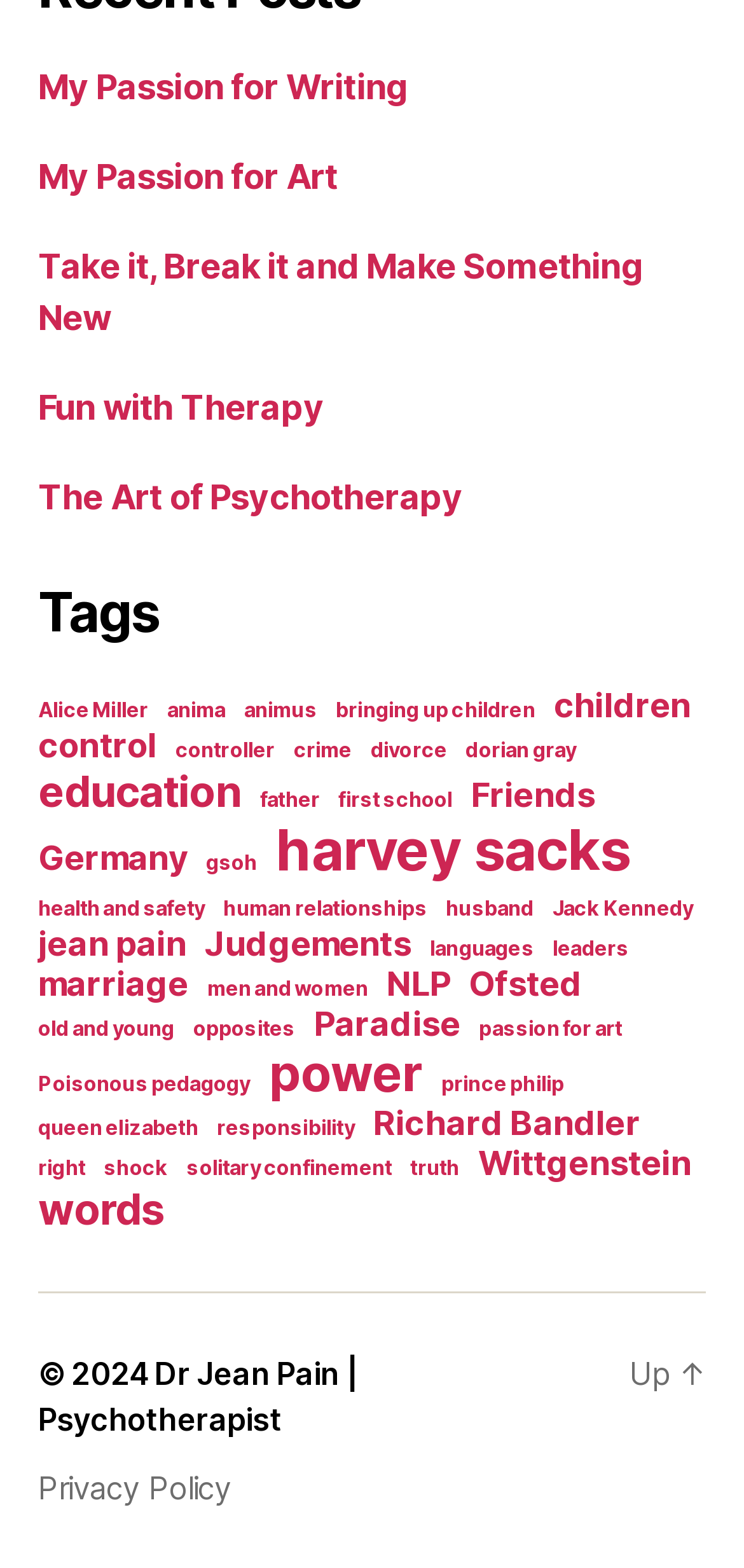Given the description: "Print", determine the bounding box coordinates of the UI element. The coordinates should be formatted as four float numbers between 0 and 1, [left, top, right, bottom].

None